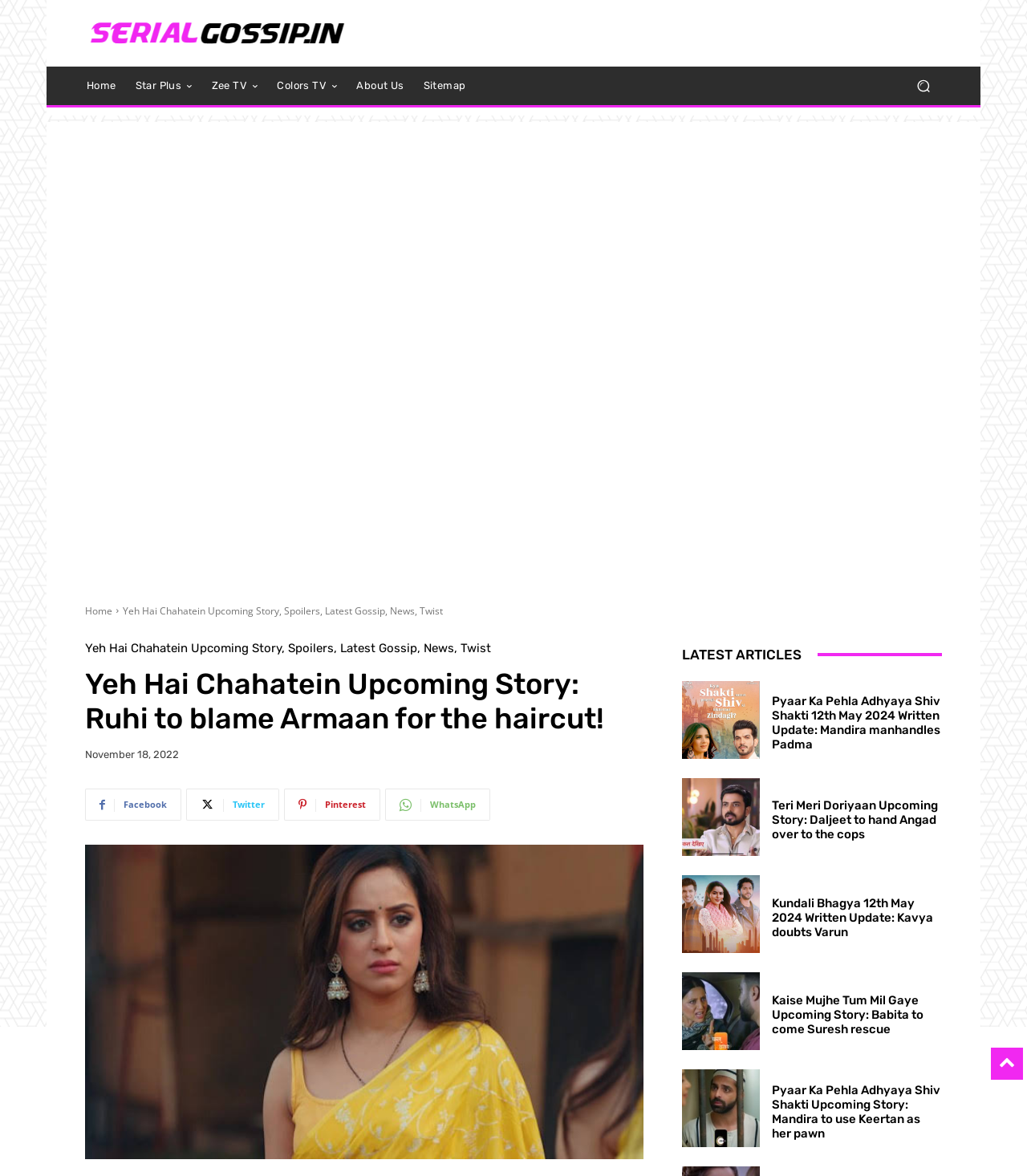Pinpoint the bounding box coordinates of the element you need to click to execute the following instruction: "Read the latest article 'Yeh Hai Chahatein Upcoming Story: Ruhi to blame Armaan for the haircut!' ". The bounding box should be represented by four float numbers between 0 and 1, in the format [left, top, right, bottom].

[0.083, 0.567, 0.627, 0.625]